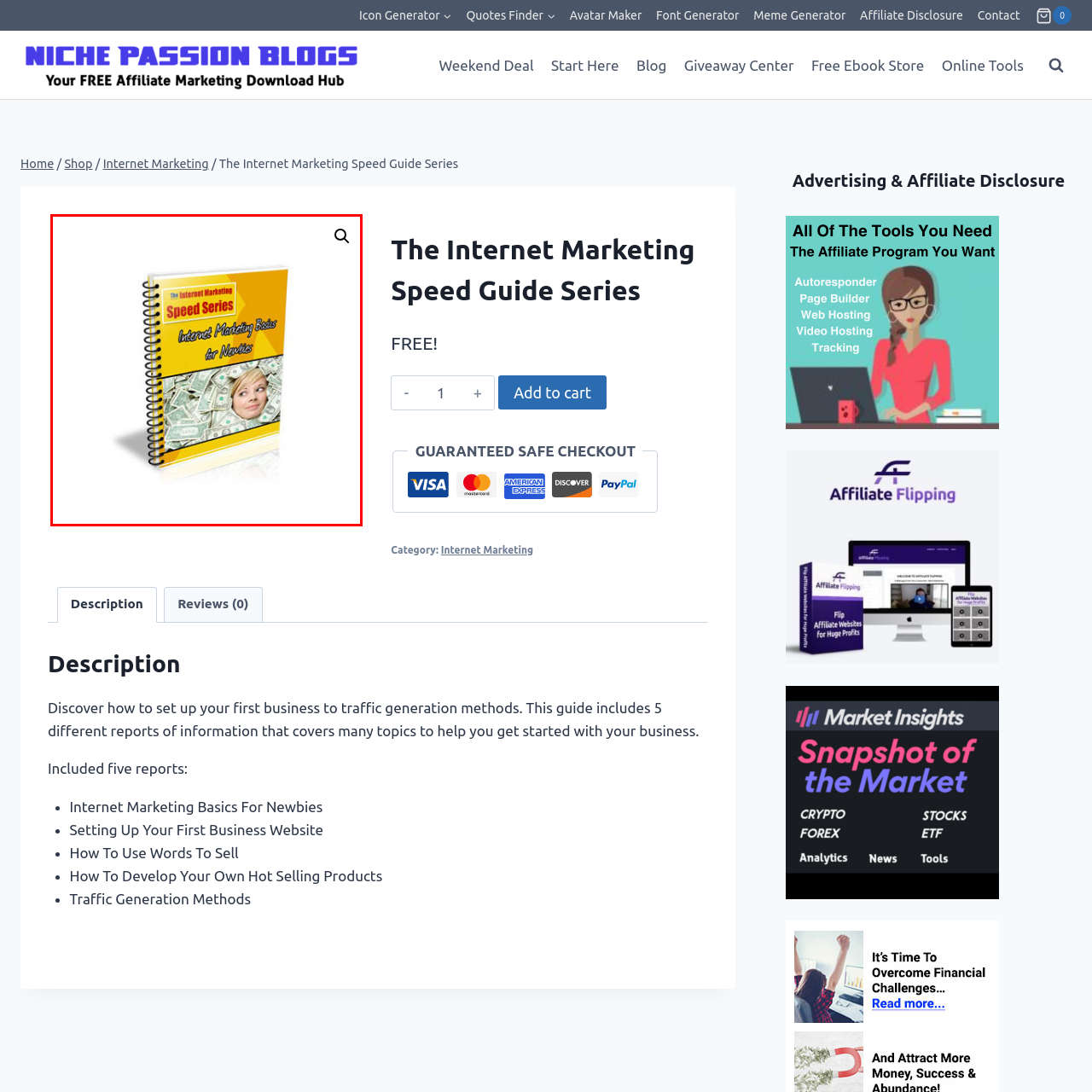What is the expression of the young woman in the illustration?
Pay attention to the section of the image highlighted by the red bounding box and provide a comprehensive answer to the question.

The expression of the young woman in the illustration is one of curiosity or excitement because the caption describes her as 'highlighting an expression of curiosity or excitement'.